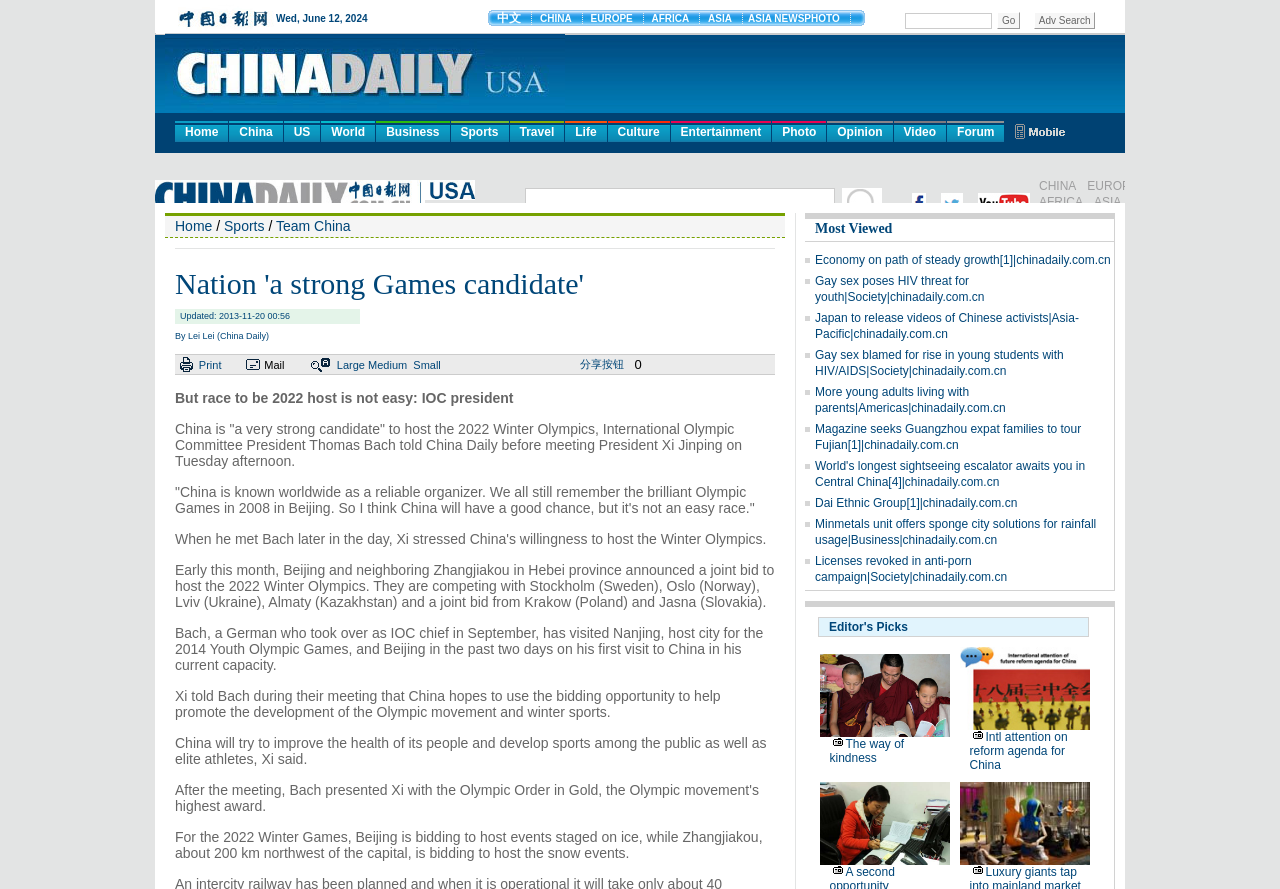Locate the bounding box coordinates of the element I should click to achieve the following instruction: "Click on the 'Print' button".

[0.155, 0.399, 0.192, 0.421]